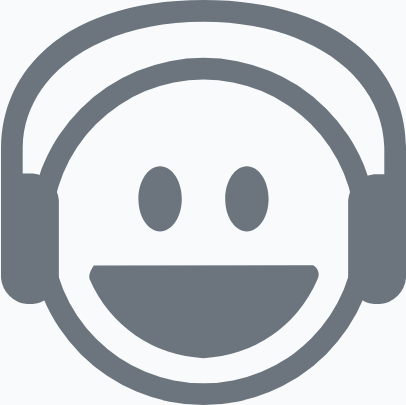What is the character's expression?
Please provide a detailed answer to the question.

The character's design emphasizes a welcoming expression, suggesting a user-friendly interface, which is fitting for a platform geared toward enhancing interaction for presentations or audience engagement.